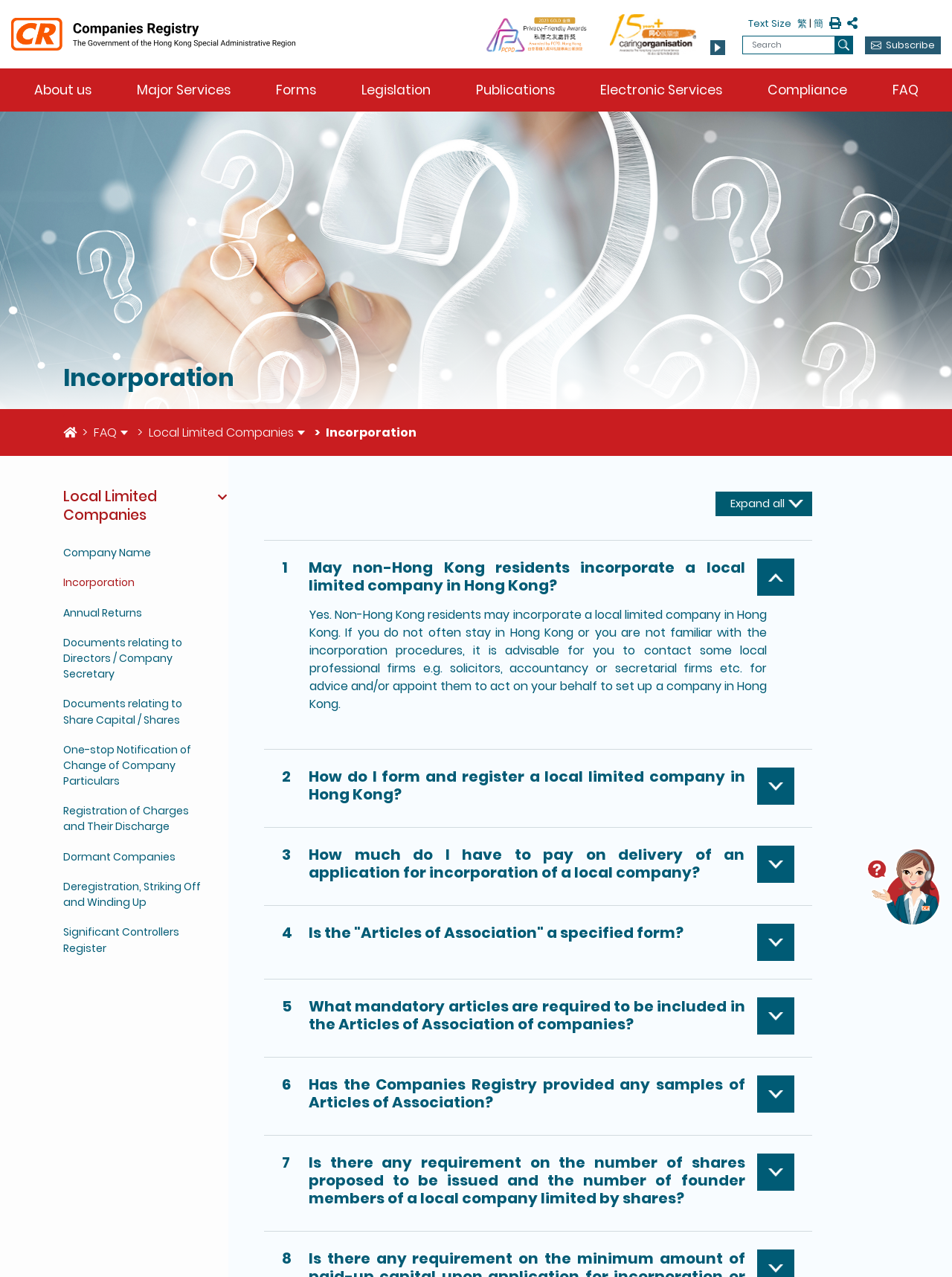What is the purpose of the 'expand-button'?
Using the image as a reference, answer with just one word or a short phrase.

To expand all